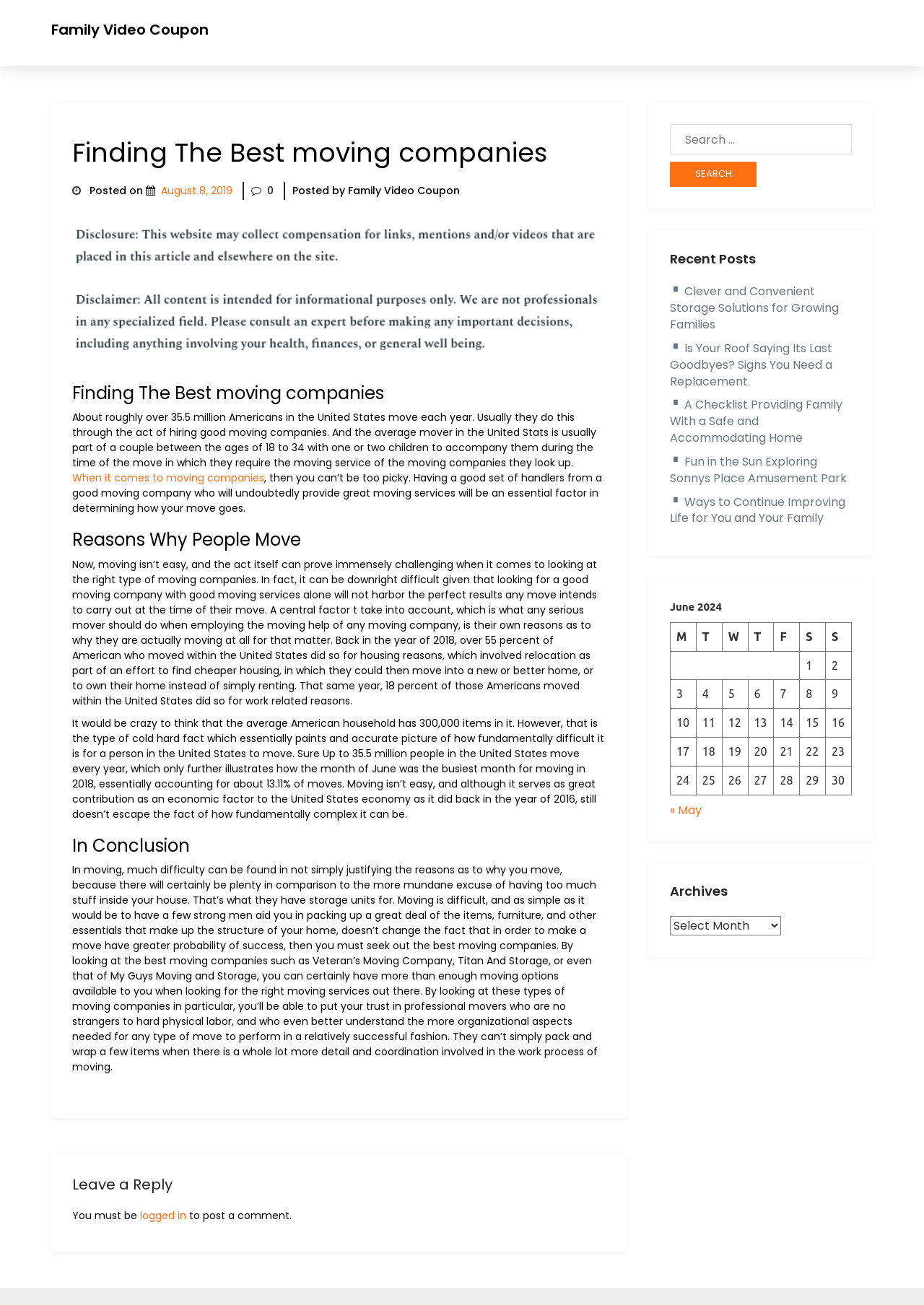Refer to the image and offer a detailed explanation in response to the question: What is the busiest month for moving in the United States?

According to the text, 'the month of June was the busiest month for moving in 2018, essentially accounting for about 13.11% of moves.'